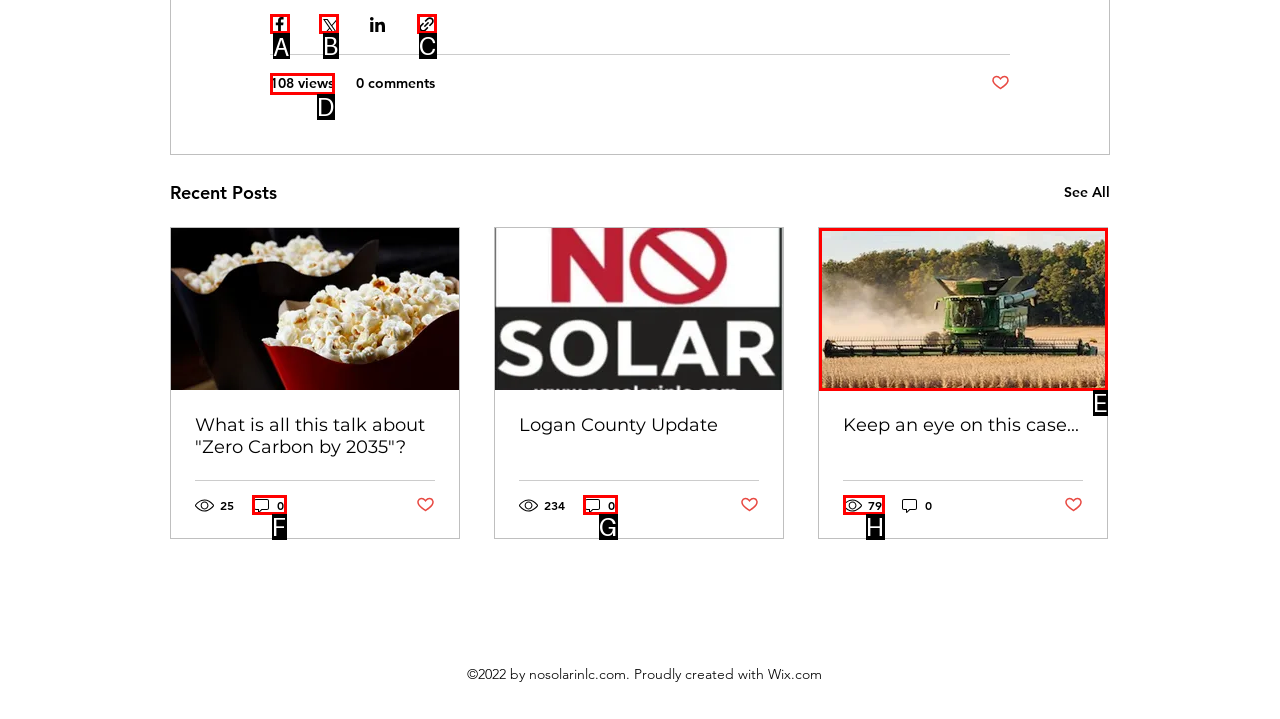Tell me the letter of the correct UI element to click for this instruction: Share via Facebook. Answer with the letter only.

A